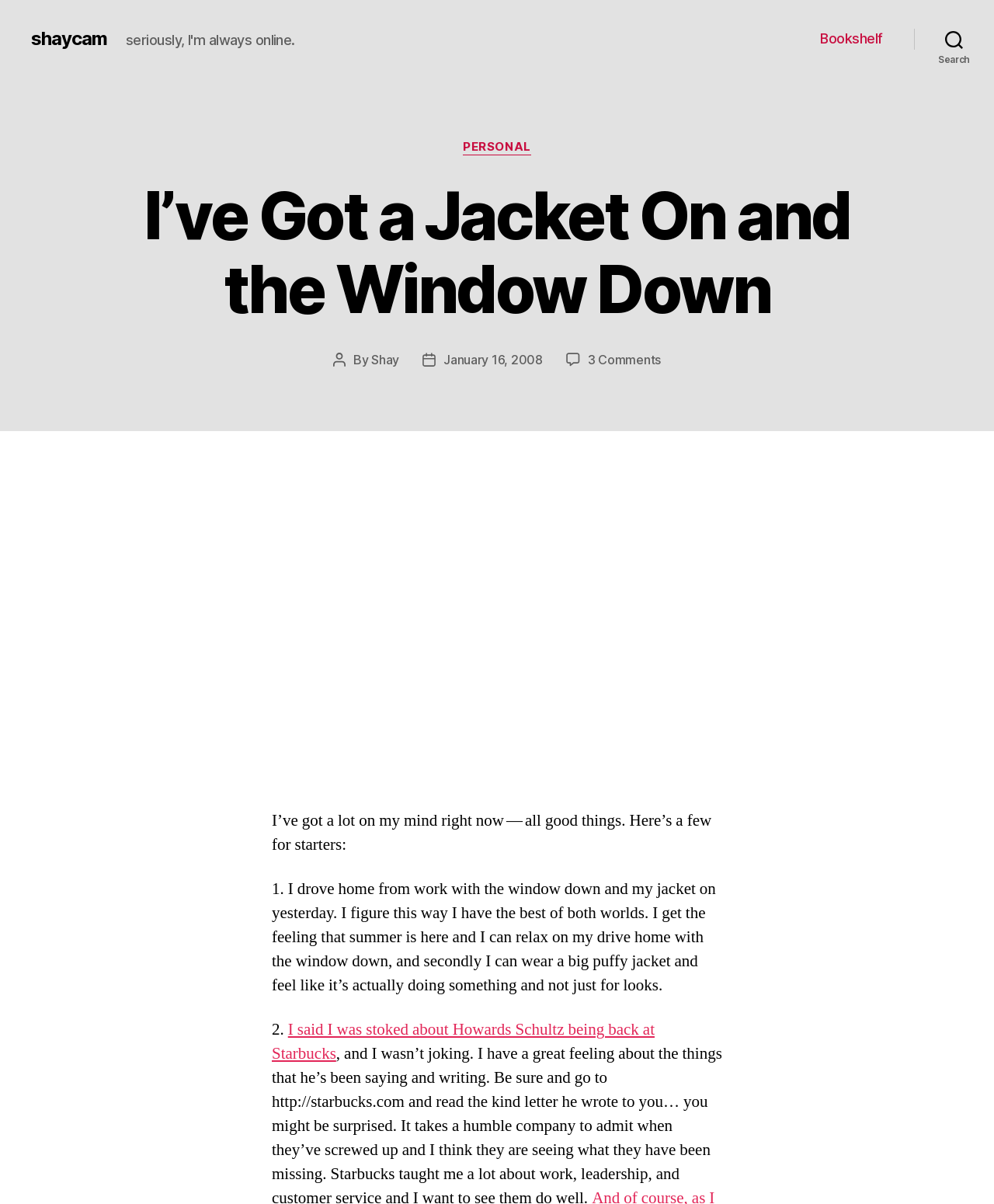Give a short answer using one word or phrase for the question:
What is the title of the image?

Shameless Self Promotion